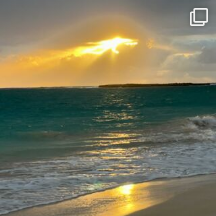Based on the image, please respond to the question with as much detail as possible:
What is the color of the water in the image?

The caption describes the water as 'tranquil turquoise waters', which suggests that the water in the image has a turquoise color.